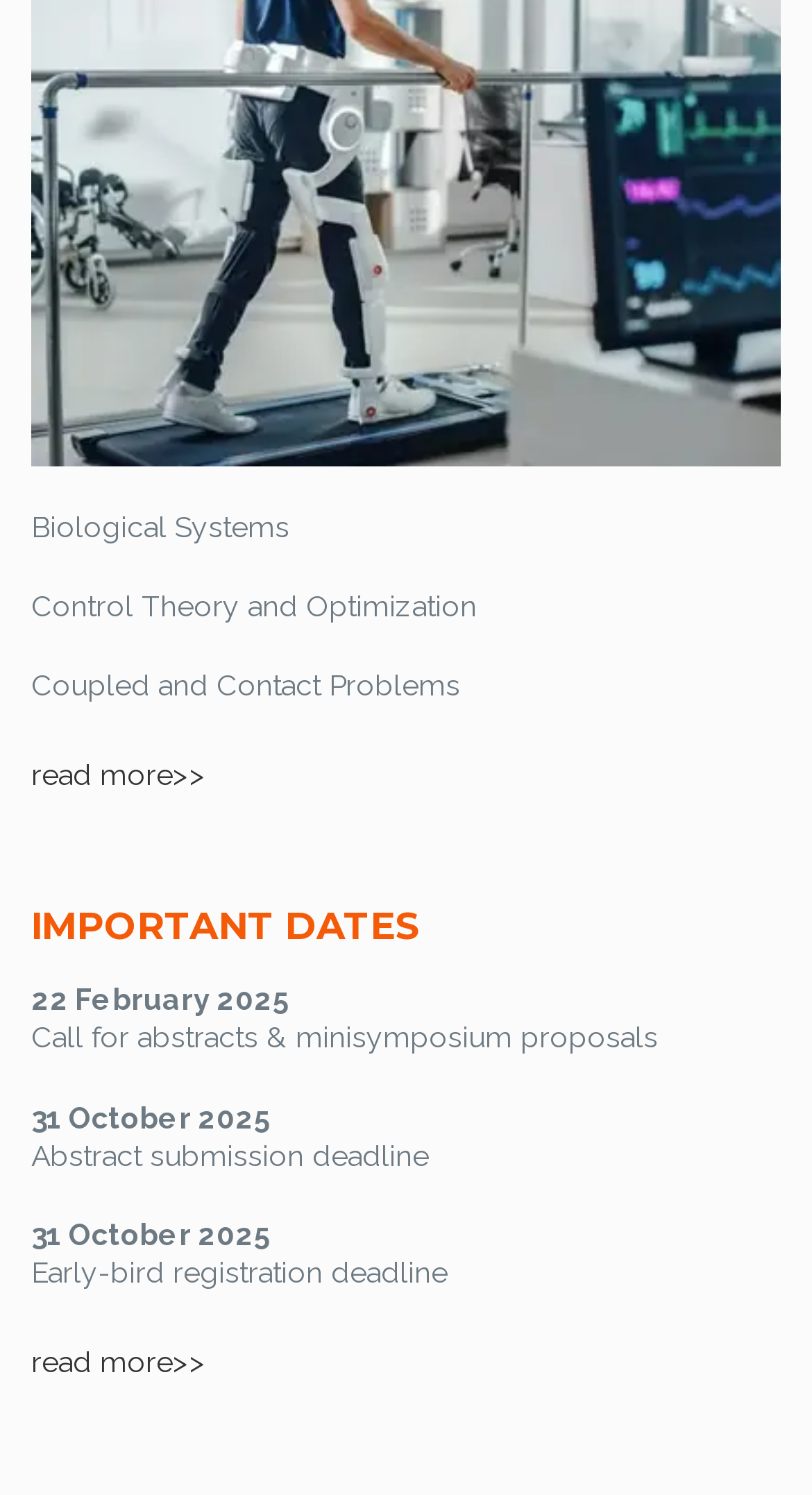Please respond in a single word or phrase: 
How many important dates are listed?

4